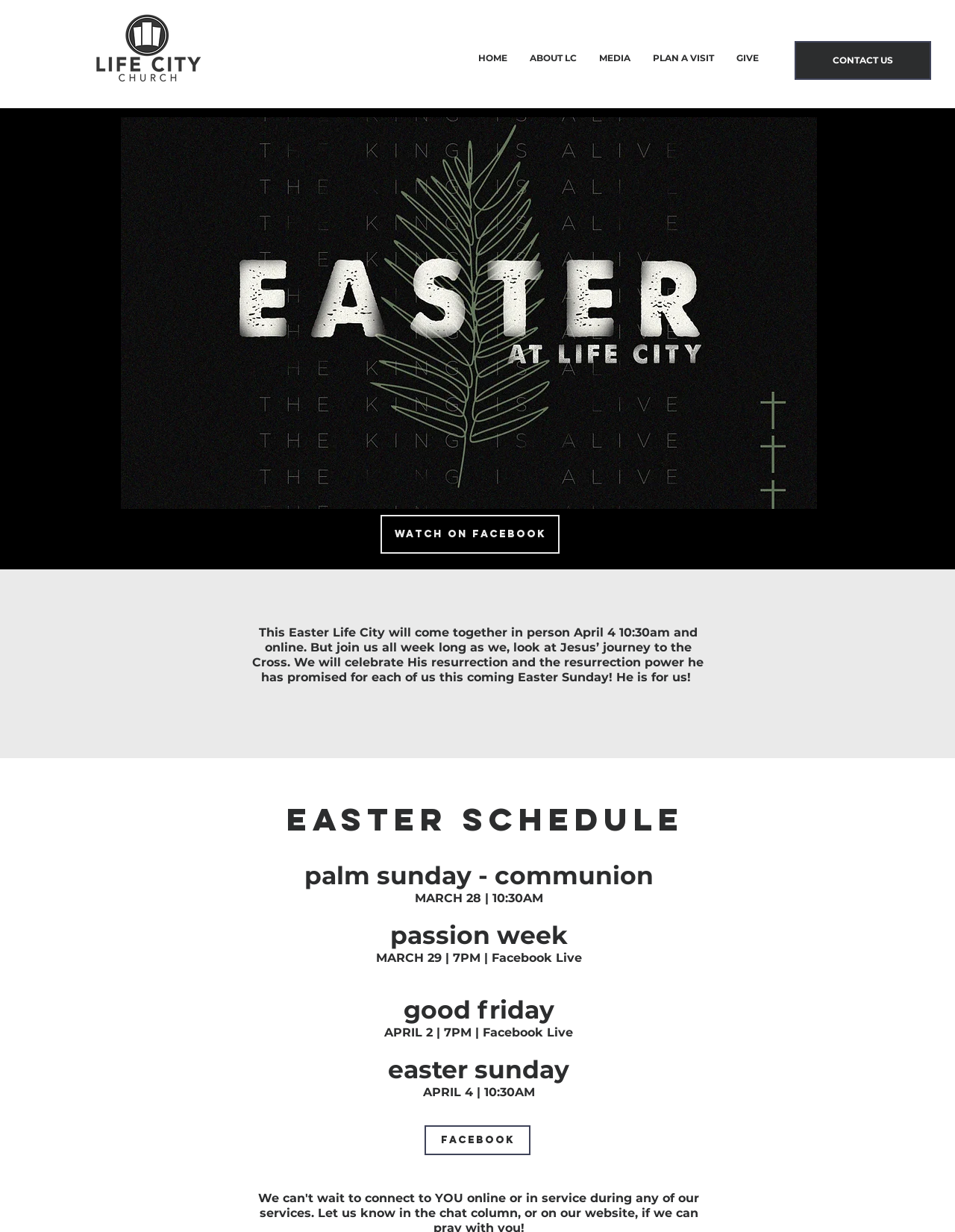Find the bounding box coordinates for the area you need to click to carry out the instruction: "View Easter schedule". The coordinates should be four float numbers between 0 and 1, indicated as [left, top, right, bottom].

[0.271, 0.648, 0.745, 0.681]